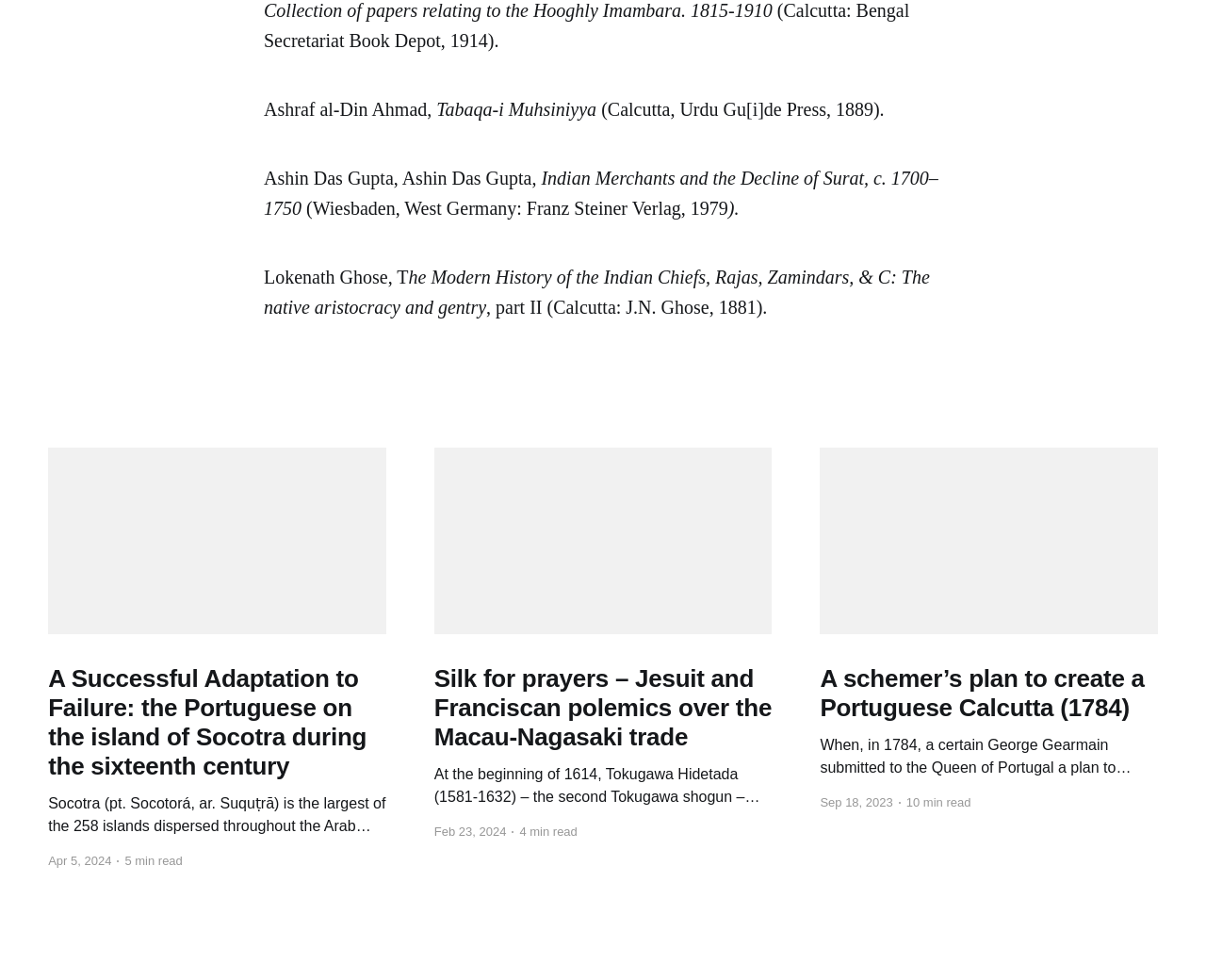Answer this question in one word or a short phrase: What is the date of the third article?

Sep 18, 2023